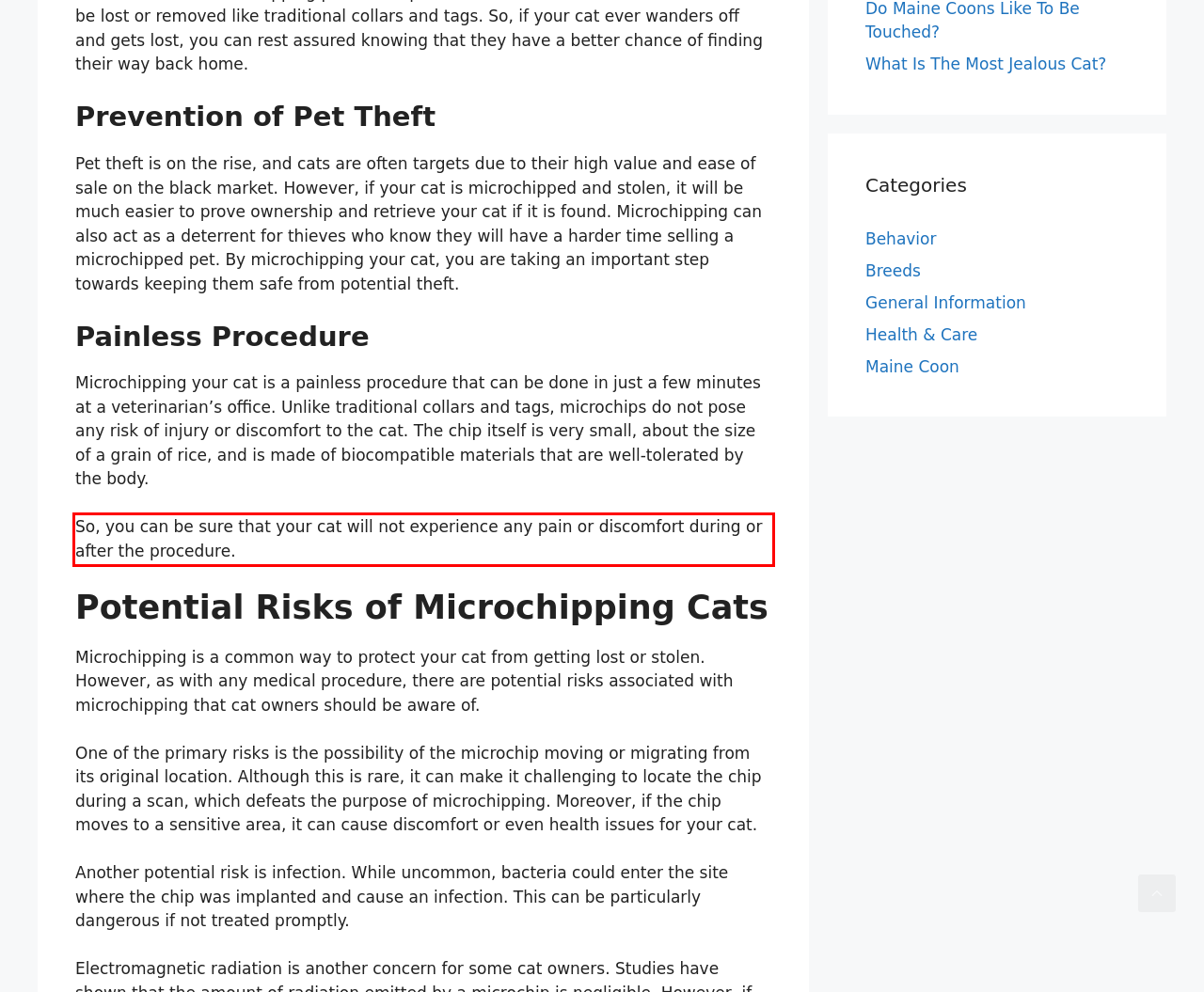Identify the text inside the red bounding box in the provided webpage screenshot and transcribe it.

So, you can be sure that your cat will not experience any pain or discomfort during or after the procedure.